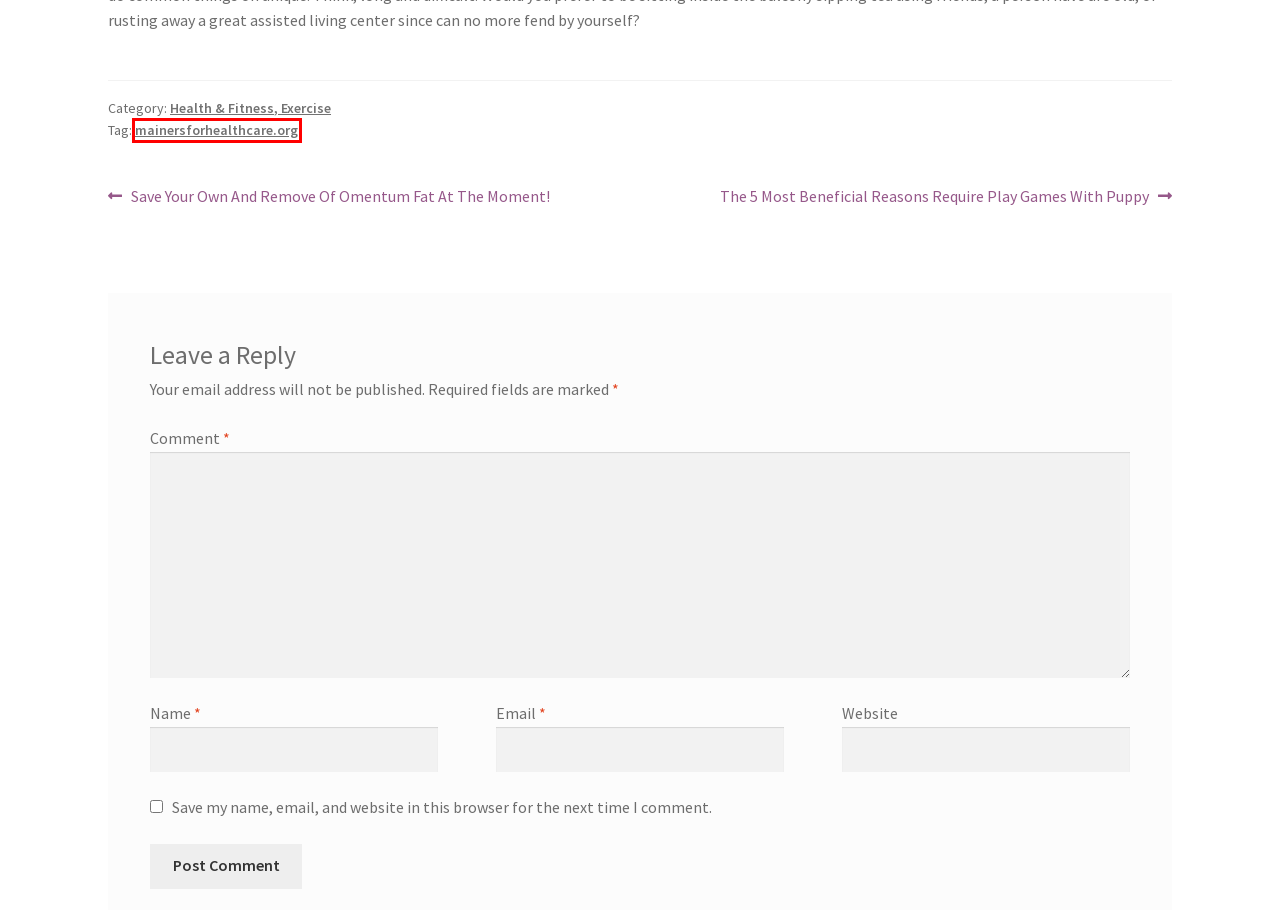You have been given a screenshot of a webpage with a red bounding box around a UI element. Select the most appropriate webpage description for the new webpage that appears after clicking the element within the red bounding box. The choices are:
A. Металлопрокат в Екатеринбурге по выгодным ценам.
B. mainersforhealthcare.org – Amaroni Logistics EU
C. The Farm Wife Life - Life as a Wife on the Farm
D. Home v1 - Agape Lux
E. The 5 Most Beneficial Reasons Require Play Games With Puppy – Amaroni Logistics EU
F. Flughafen Taxi Muenchen | Taxi zum und vom Flughafen München
G. Save Your Own And Remove Of Omentum Fat At The Moment! – Amaroni Logistics EU
H. Магазин Братья Феникс

B